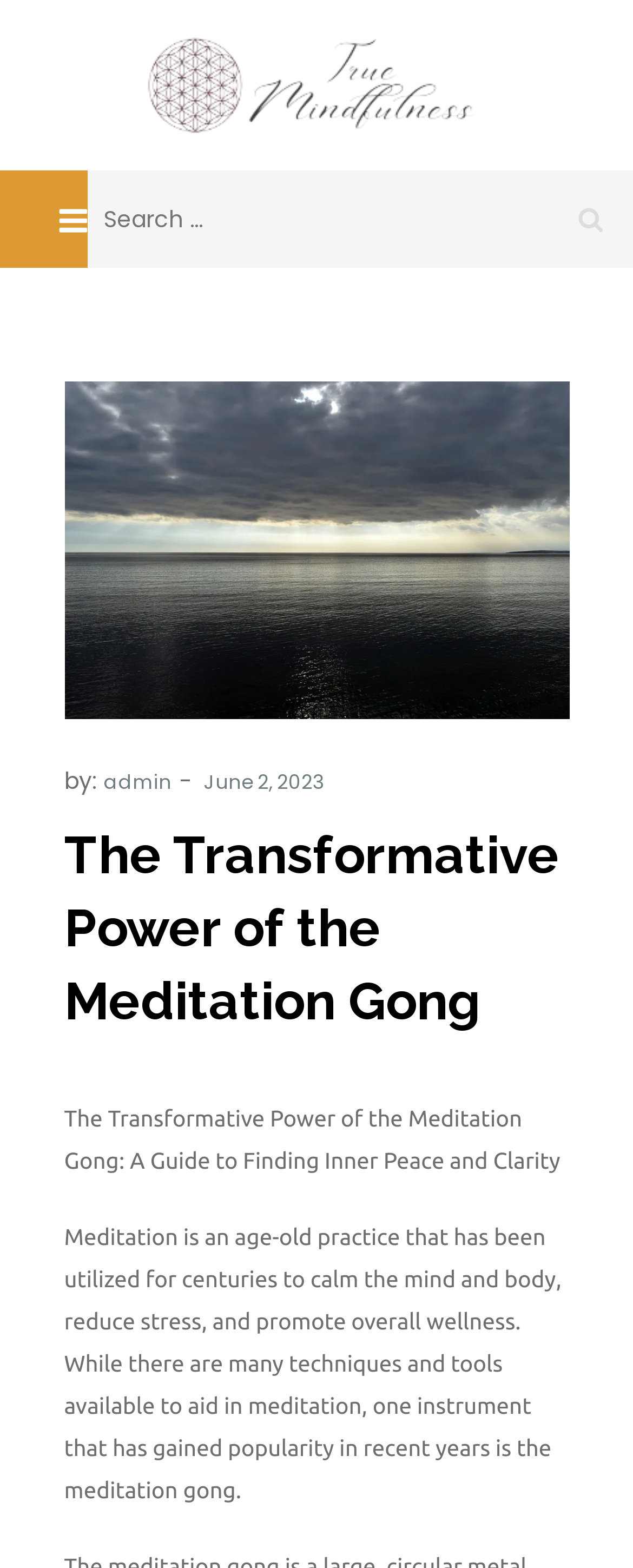Can you extract the headline from the webpage for me?

The Transformative Power of the Meditation Gong